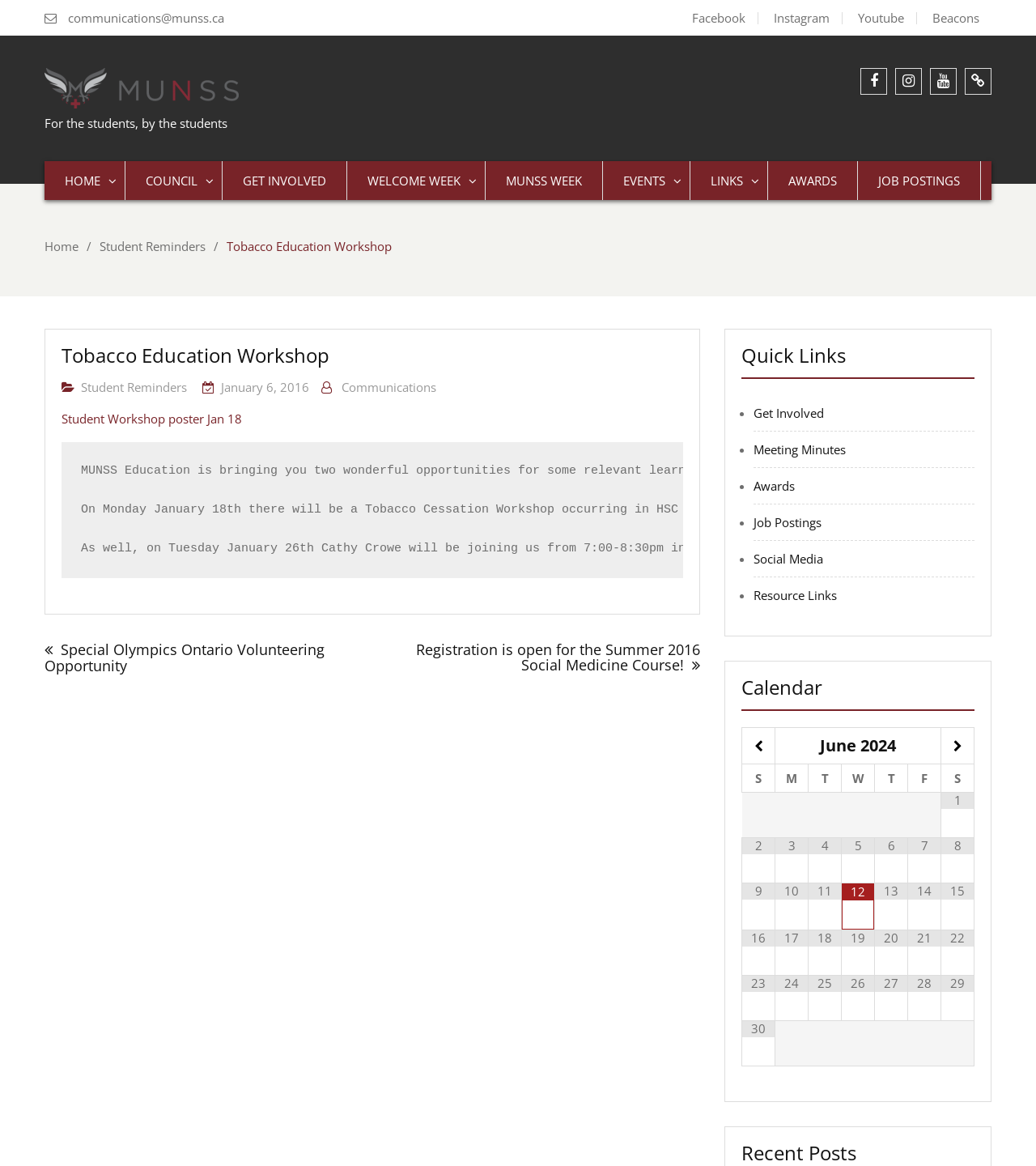Show the bounding box coordinates of the region that should be clicked to follow the instruction: "Click on the 'Shop' link."

None